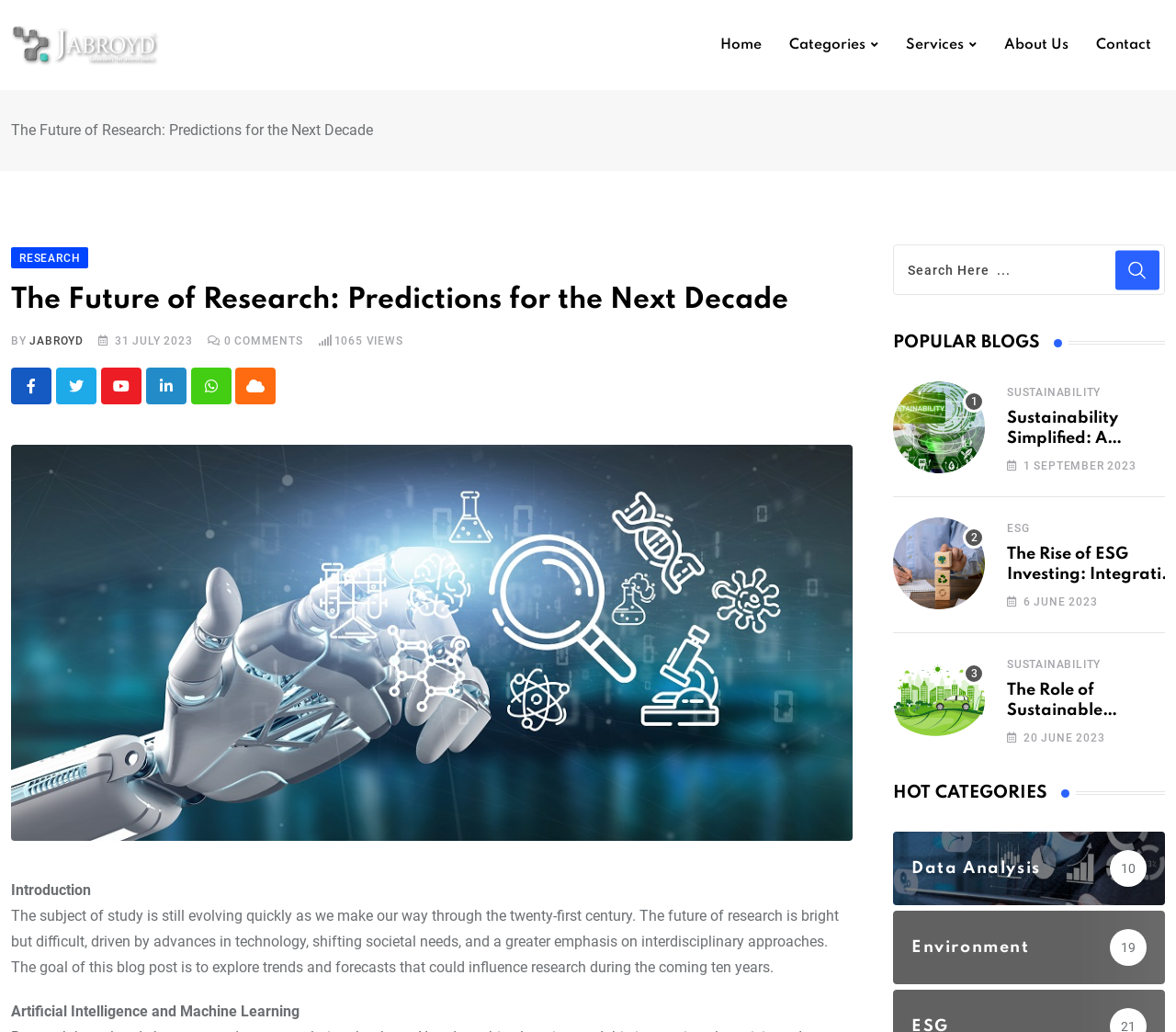Determine the bounding box coordinates of the element that should be clicked to execute the following command: "Click on the 'Home' link".

[0.601, 0.0, 0.659, 0.087]